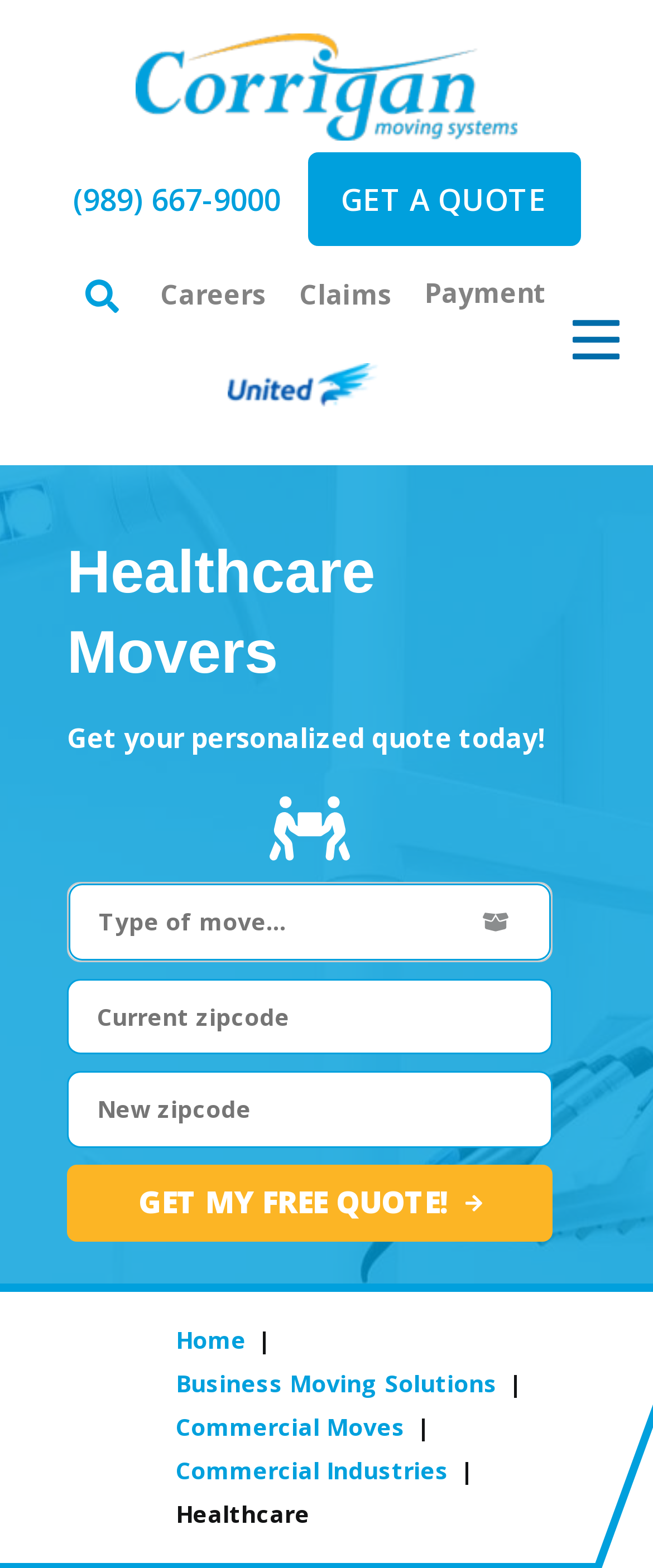What is the purpose of the banner?
Based on the image content, provide your answer in one word or a short phrase.

Get a quote